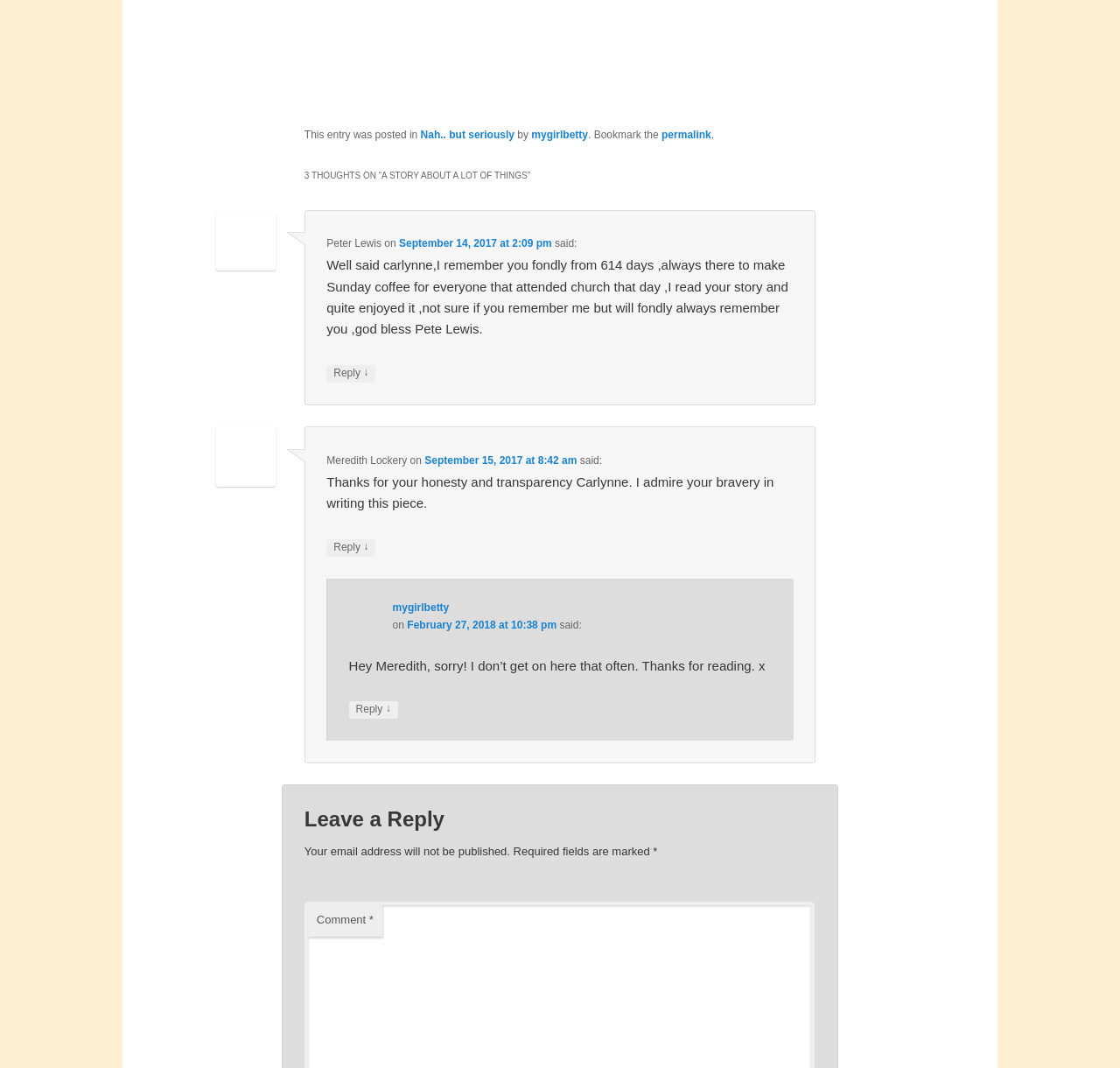Could you specify the bounding box coordinates for the clickable section to complete the following instruction: "Visit the website of Theme Freesia"?

None